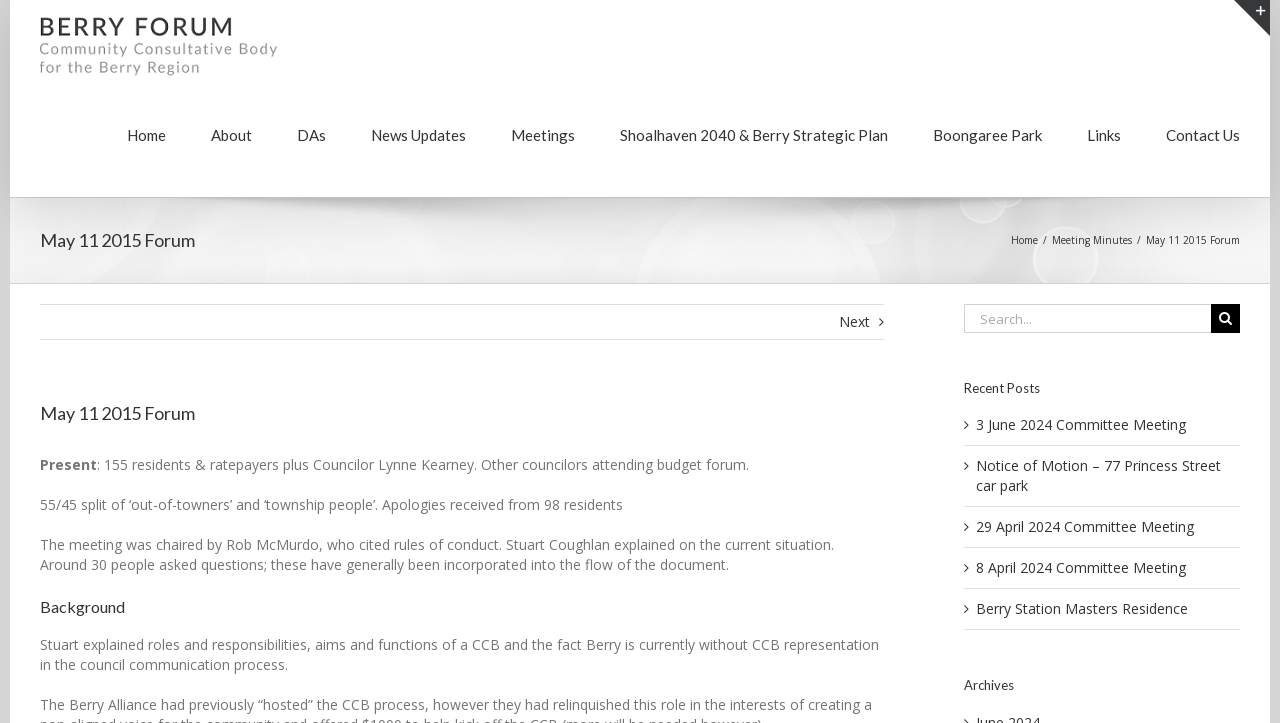Generate an in-depth caption that captures all aspects of the webpage.

The webpage appears to be a forum or community website, specifically focused on Berry, with a logo at the top left corner. The main menu navigation bar is located below the logo, spanning almost the entire width of the page, with 9 links to different sections, including Home, About, DAs, News Updates, Meetings, Shoalhaven 2040 & Berry Strategic Plan, Boongaree Park, Links, and Contact Us.

Below the navigation bar, there is a heading that reads "May 11 2015 Forum" and a link to "Home" on the top right corner. A breadcrumb trail is present, with links to "Meeting Minutes" and a separator in between.

The main content of the page is divided into sections. The first section starts with a heading "May 11 2015 Forum" and contains a series of static text blocks describing a meeting that took place on May 11, 2015. The text includes information about the attendees, apologies received, and a summary of the meeting proceedings.

Below this section, there is a heading "Background" followed by another static text block that explains the roles and responsibilities of a CCB and the current situation in Berry.

On the right side of the page, there is a search bar with a search button and a heading "Recent Posts" above it. Below the search bar, there are 5 links to recent posts, each with a date and a brief description.

Further down the page, there is a heading "Archives" and a link to toggle a sliding bar area at the bottom right corner of the page.